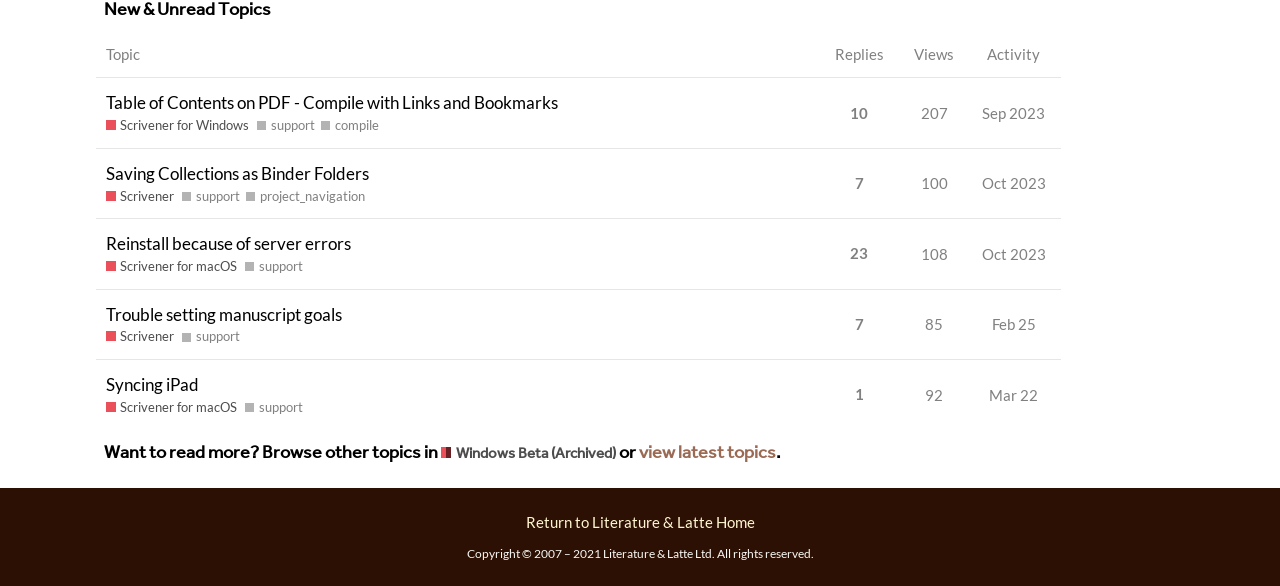Calculate the bounding box coordinates of the UI element given the description: "Trouble setting manuscript goals".

[0.083, 0.493, 0.267, 0.58]